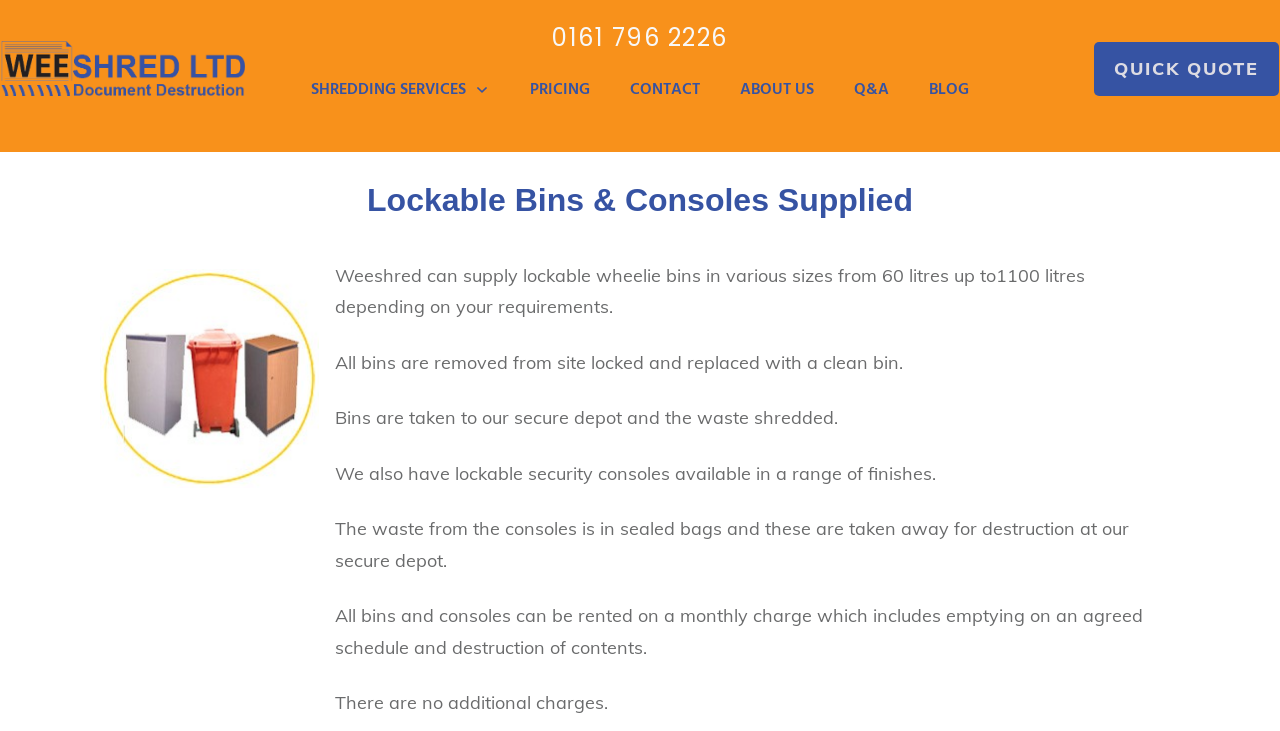Identify the bounding box coordinates of the area that should be clicked in order to complete the given instruction: "Search for a keyword". The bounding box coordinates should be four float numbers between 0 and 1, i.e., [left, top, right, bottom].

None